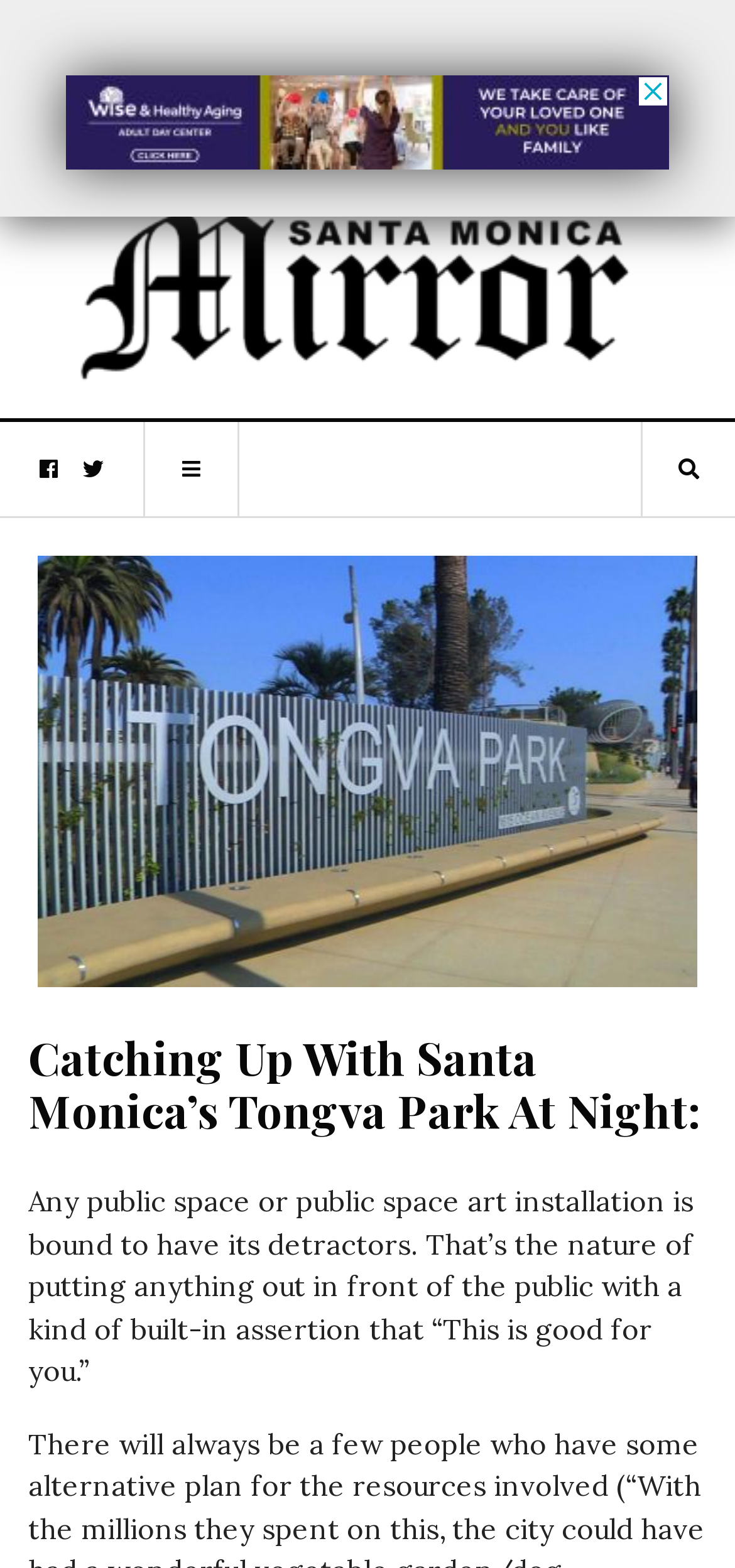Please use the details from the image to answer the following question comprehensively:
What is the location of the SM Mirror link?

I found the answer by looking at the bounding box coordinates of the link 'SM Mirror' which are [0.096, 0.154, 0.865, 0.212]. The y1 coordinate is 0.154 which is relatively small, indicating that the link is located at the top of the page. The x1 coordinate is 0.096 which is relatively small, indicating that the link is located at the left of the page.